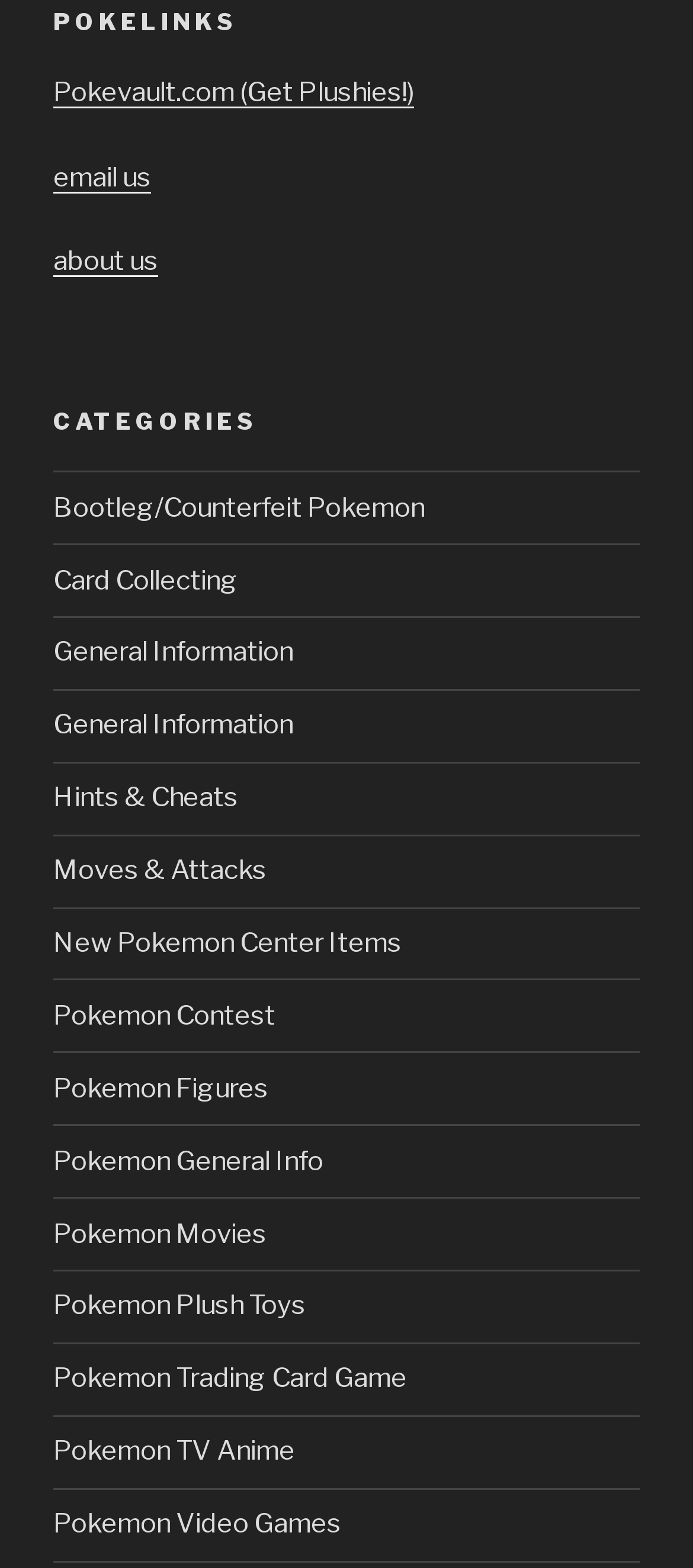Determine the bounding box coordinates of the clickable element to complete this instruction: "visit Pokevault.com". Provide the coordinates in the format of four float numbers between 0 and 1, [left, top, right, bottom].

[0.077, 0.049, 0.597, 0.069]